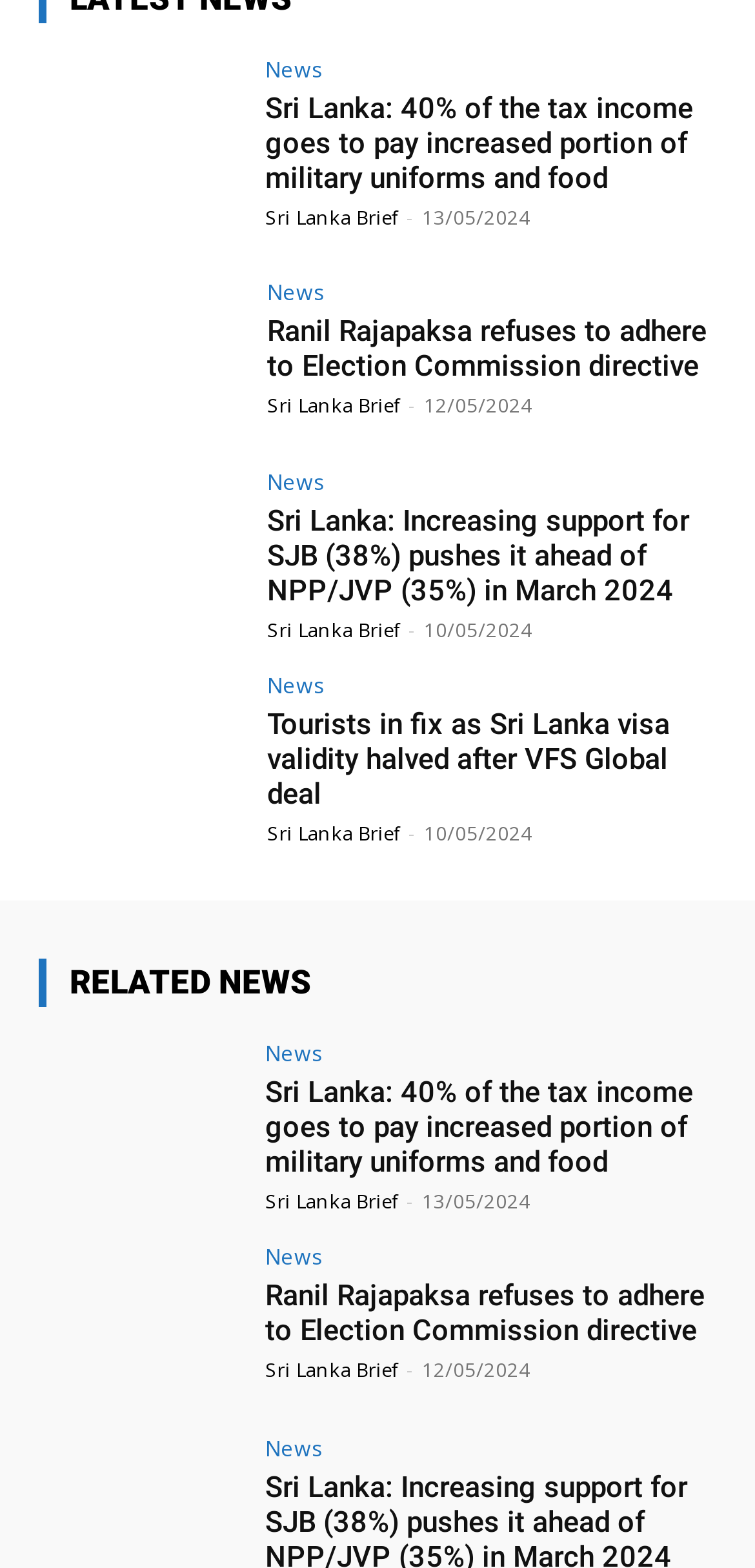Predict the bounding box of the UI element based on this description: "Sri Lanka Brief".

[0.351, 0.865, 0.526, 0.882]